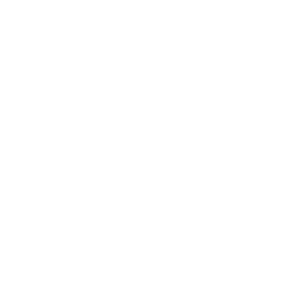What type of offices is the workstation ideal for?
Please provide a single word or phrase based on the screenshot.

Contemporary offices